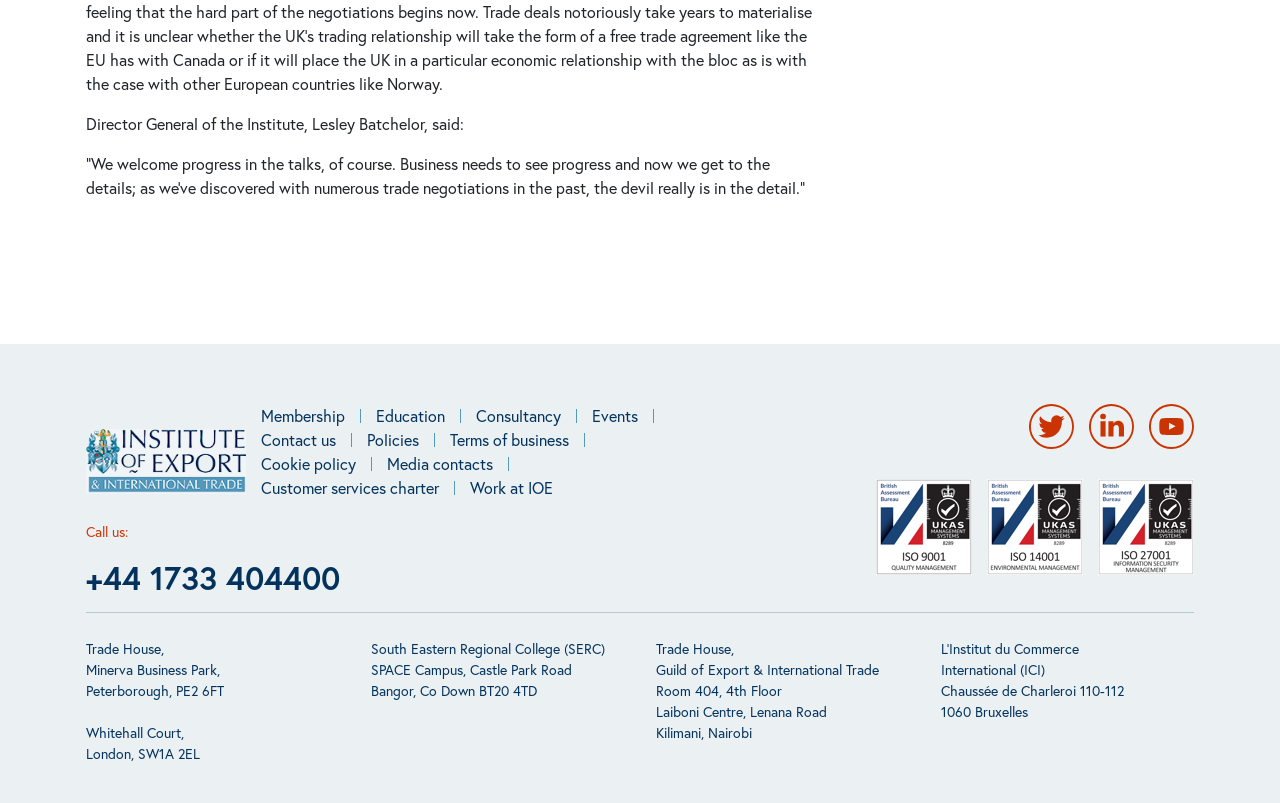What is the certification listed at the bottom?
Using the information from the image, answer the question thoroughly.

The certifications listed at the bottom of the page are ISO 9001, ISO 14001, and ISO 27001, which are quality management, environmental management, and information security management standards, respectively.